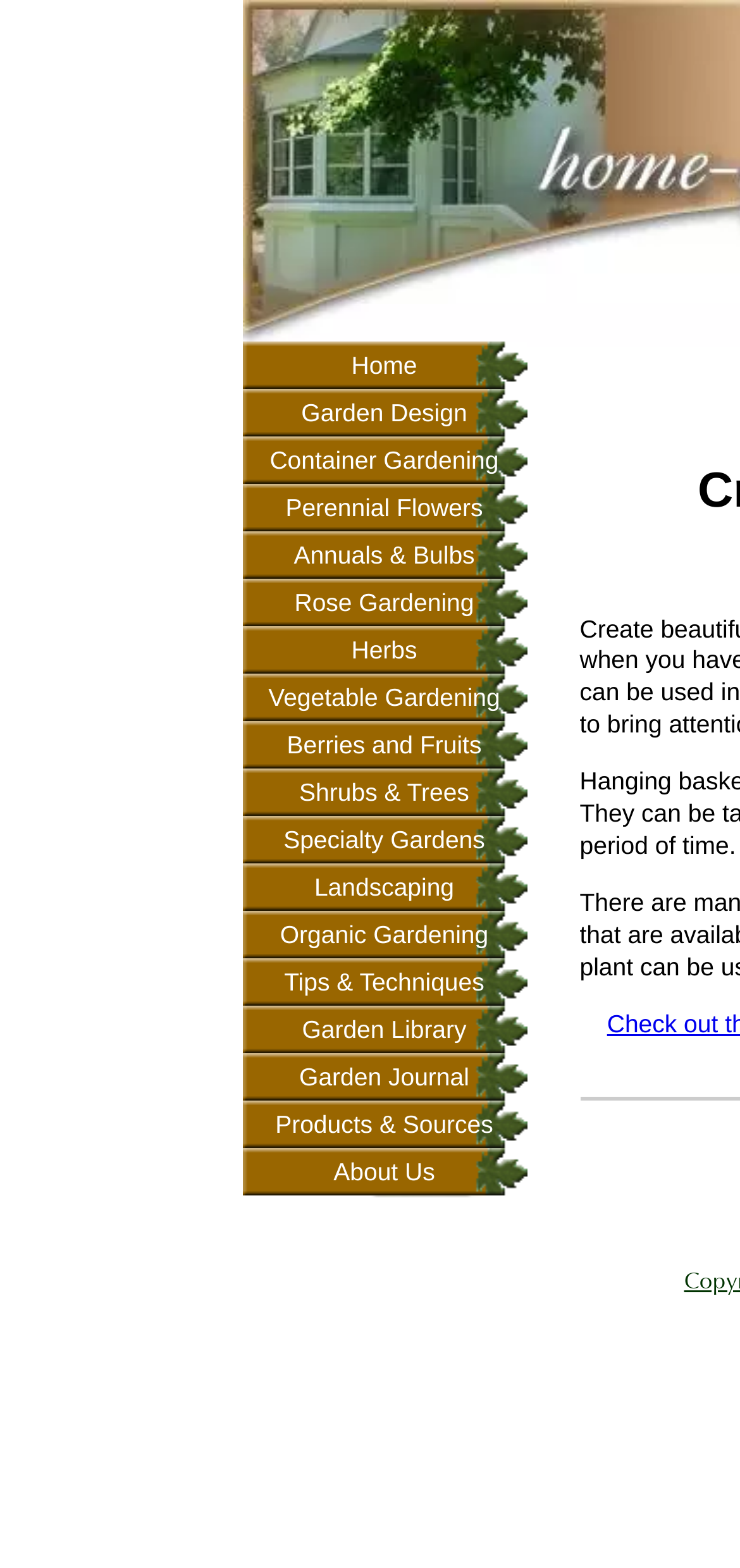Could you highlight the region that needs to be clicked to execute the instruction: "go to Container Gardening page"?

[0.327, 0.278, 0.712, 0.309]